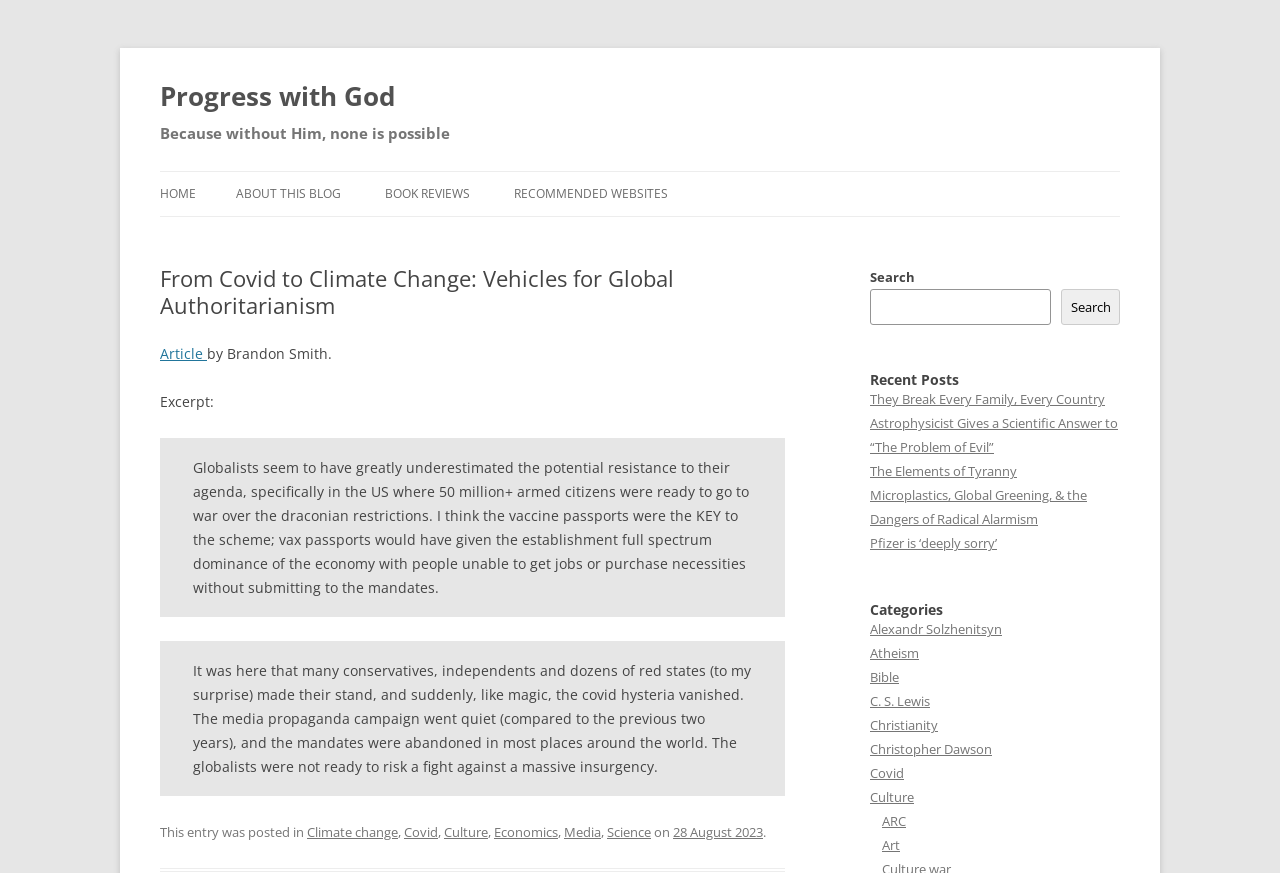Identify the bounding box for the UI element that is described as follows: "Book reviews".

[0.301, 0.197, 0.367, 0.248]